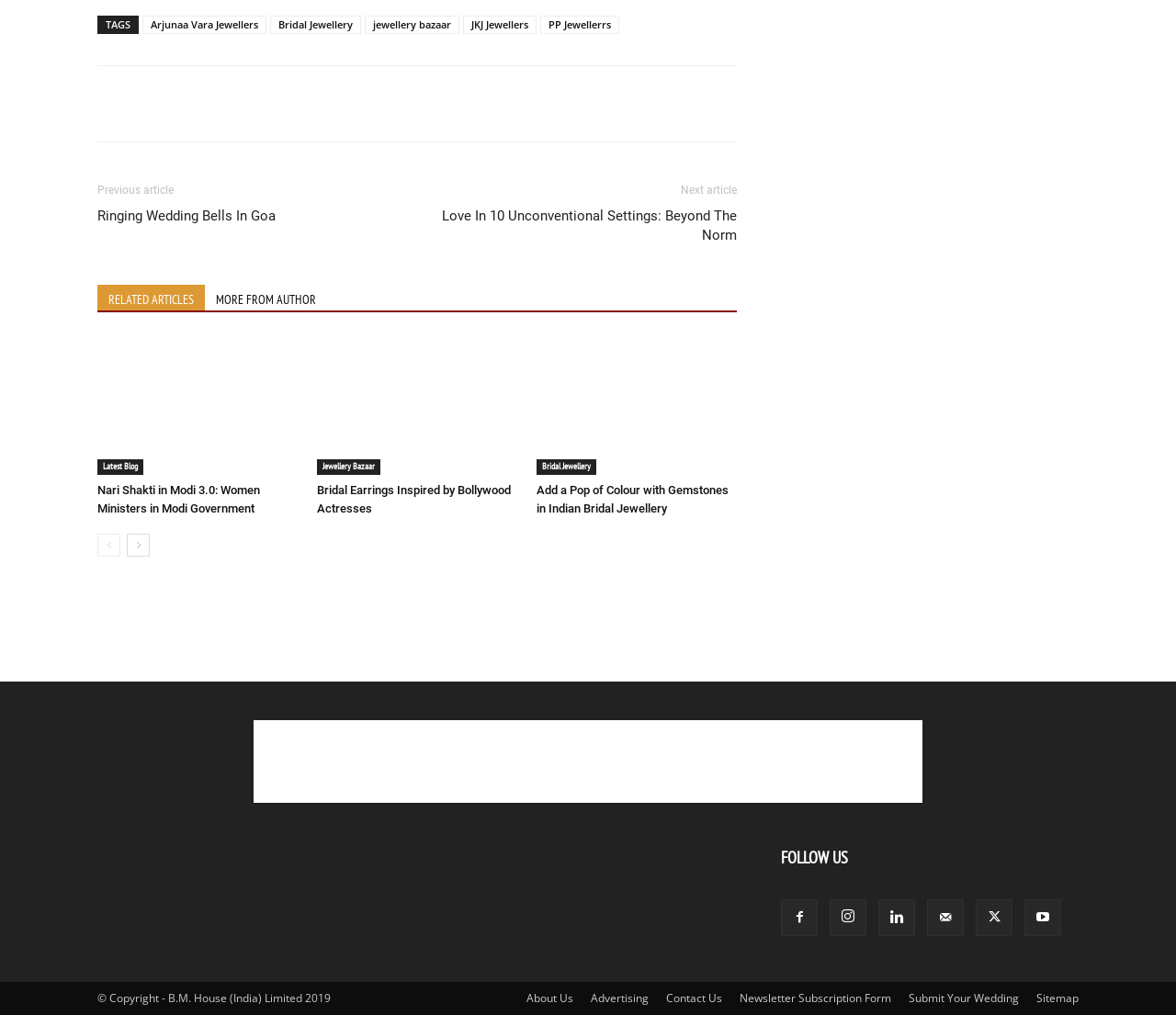Give a one-word or short phrase answer to the question: 
What is the function of the 'prev-page' and 'next-page' links?

Pagination